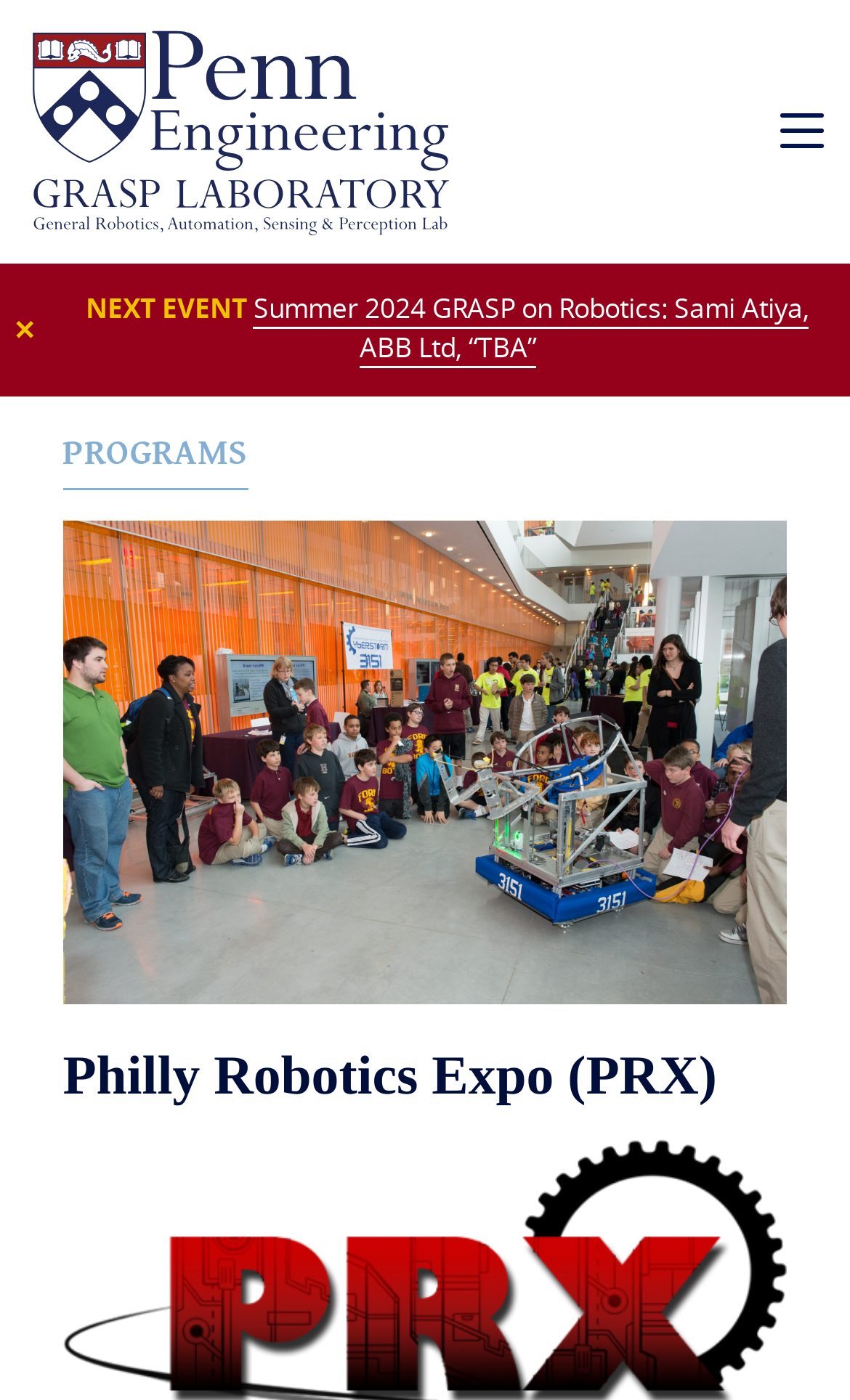Please give a succinct answer using a single word or phrase:
What is the theme of the event?

Robotics